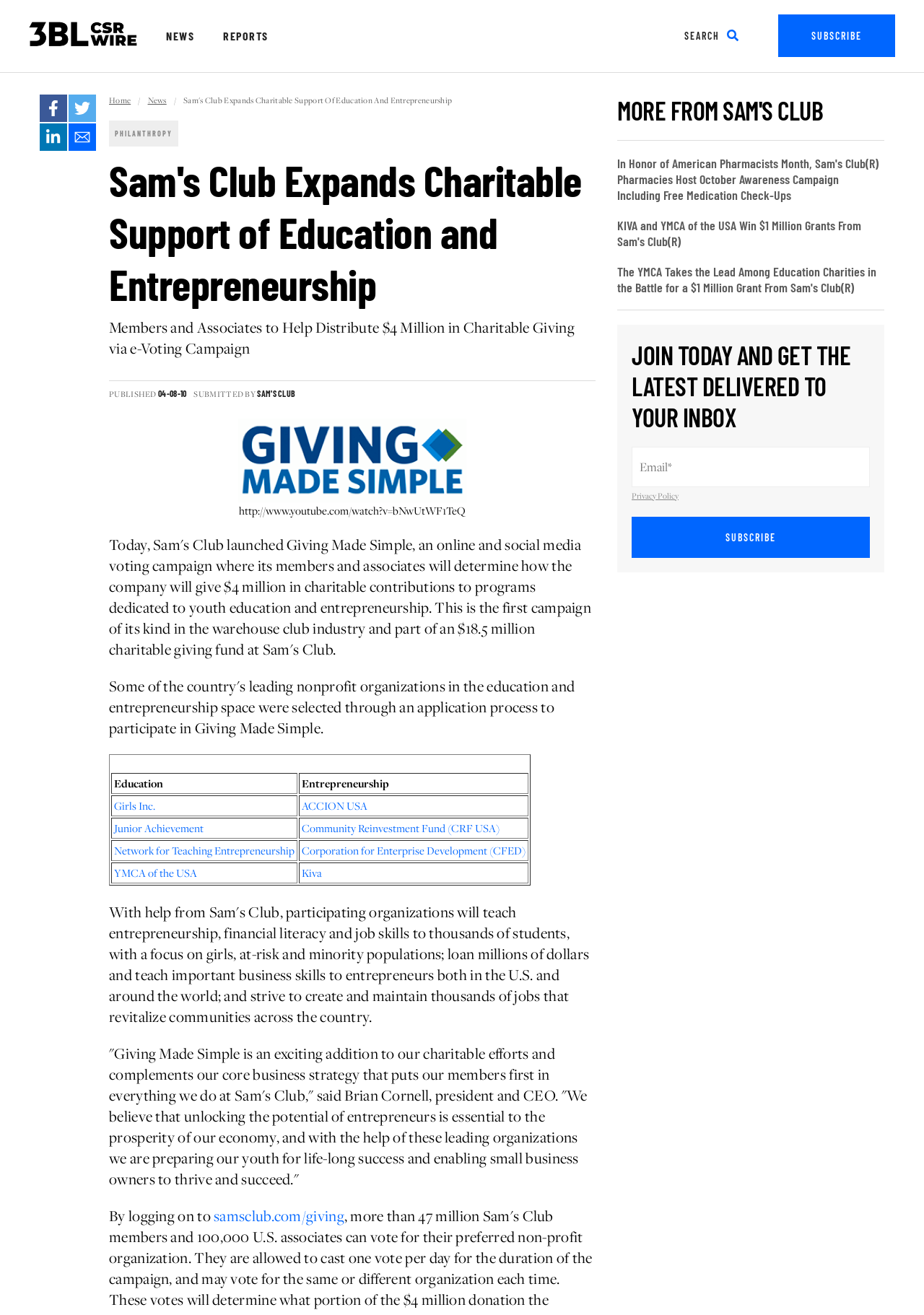Locate the bounding box coordinates of the segment that needs to be clicked to meet this instruction: "Read more about 'Sam's Club Expands Charitable Support of Education and Entrepreneurship'".

[0.118, 0.117, 0.645, 0.235]